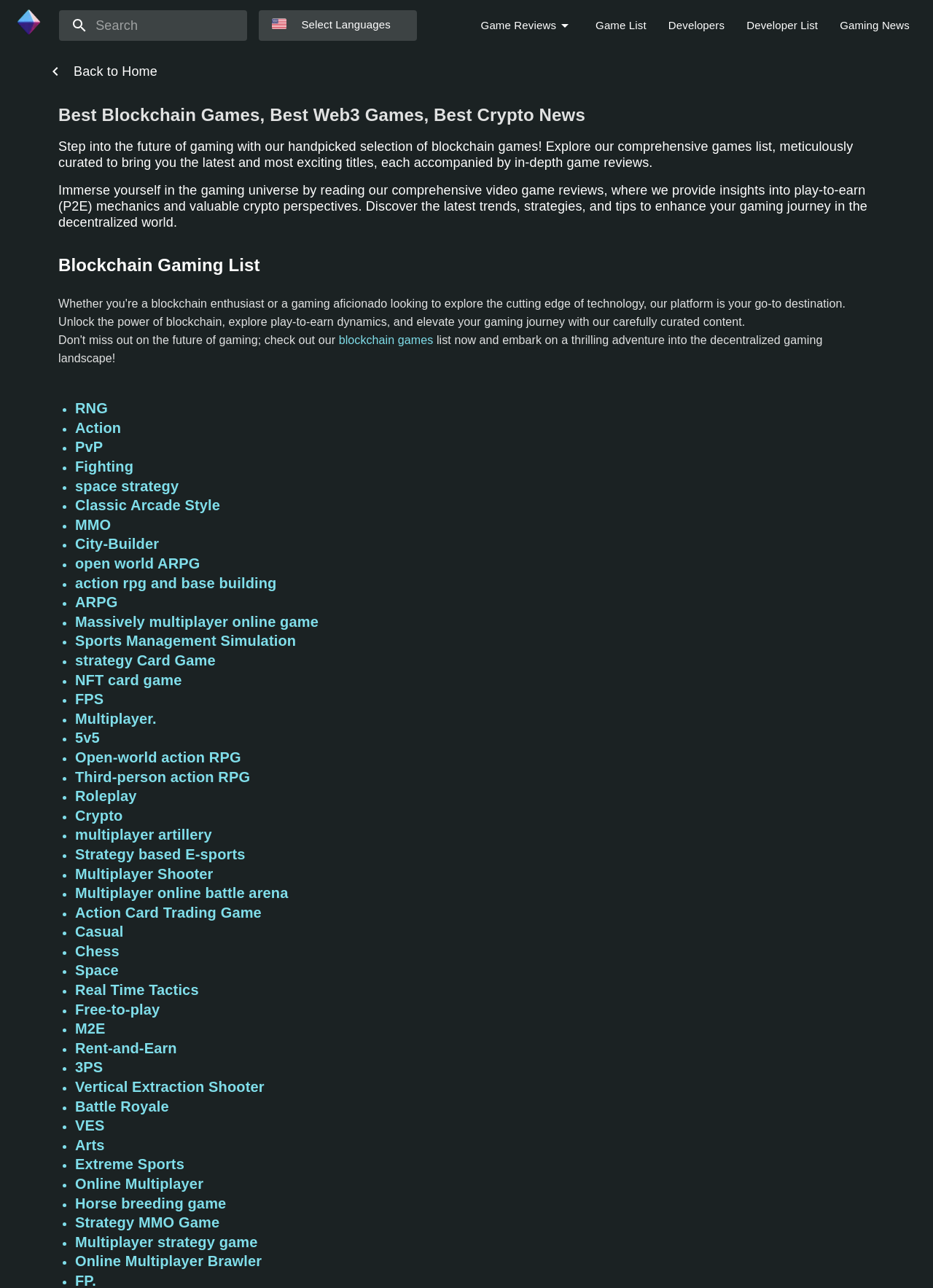Determine the bounding box coordinates for the UI element described. Format the coordinates as (top-left x, top-left y, bottom-right x, bottom-right y) and ensure all values are between 0 and 1. Element description: Developers

[0.716, 0.014, 0.777, 0.026]